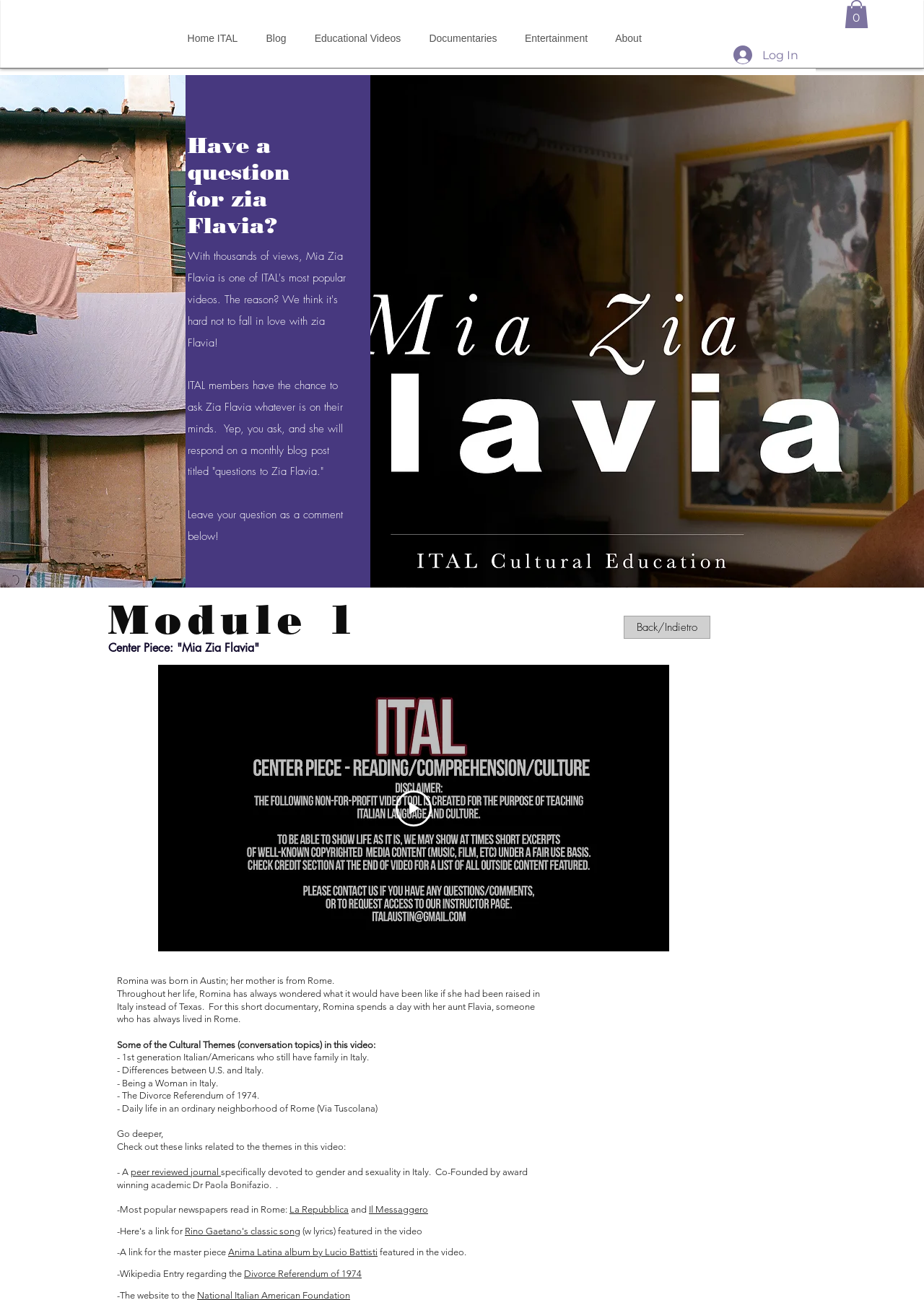Please answer the following question using a single word or phrase: 
What is the name of the album featured in the video?

Anima Latina